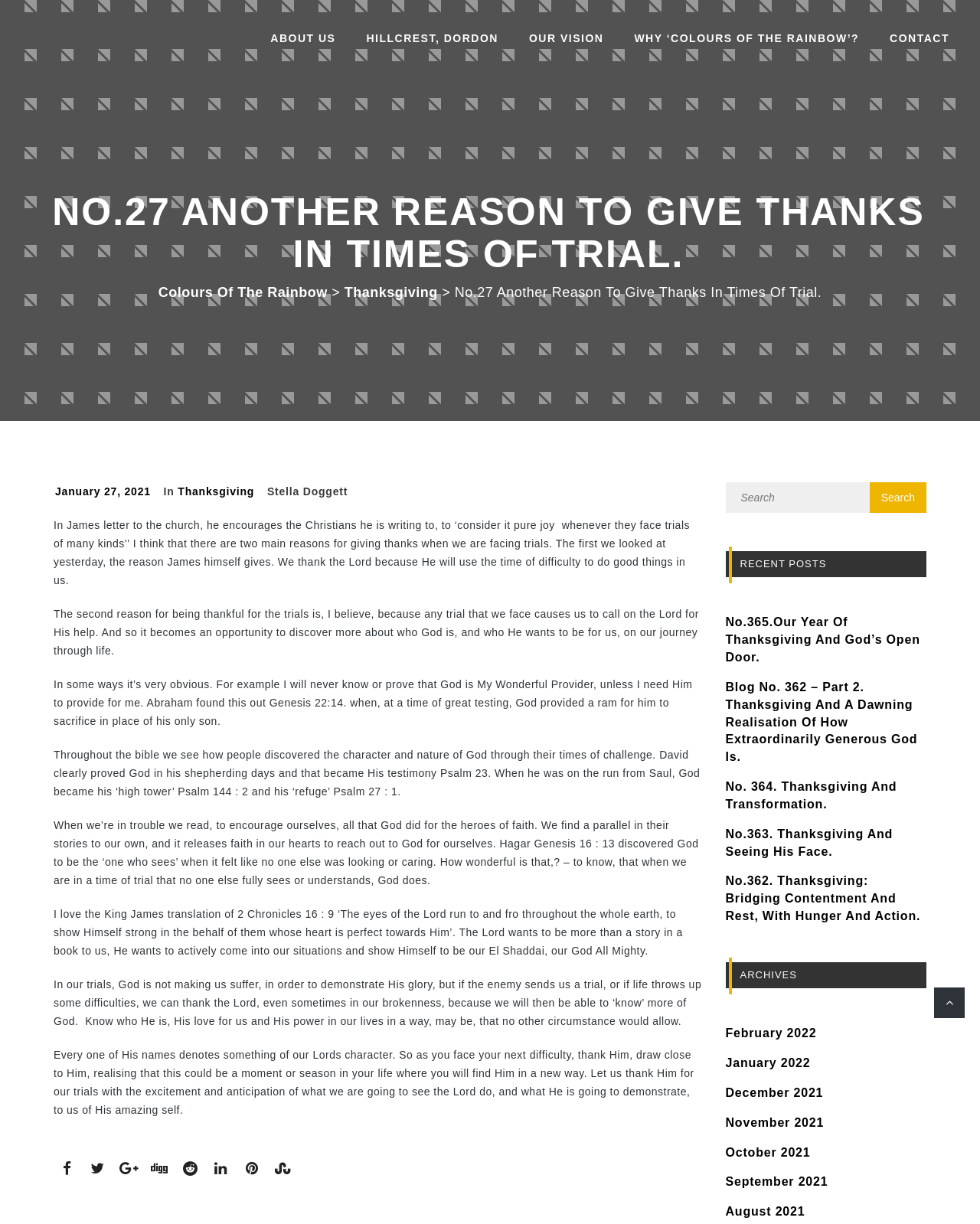Provide a brief response to the question using a single word or phrase: 
How many social media links are there at the bottom of the webpage?

7